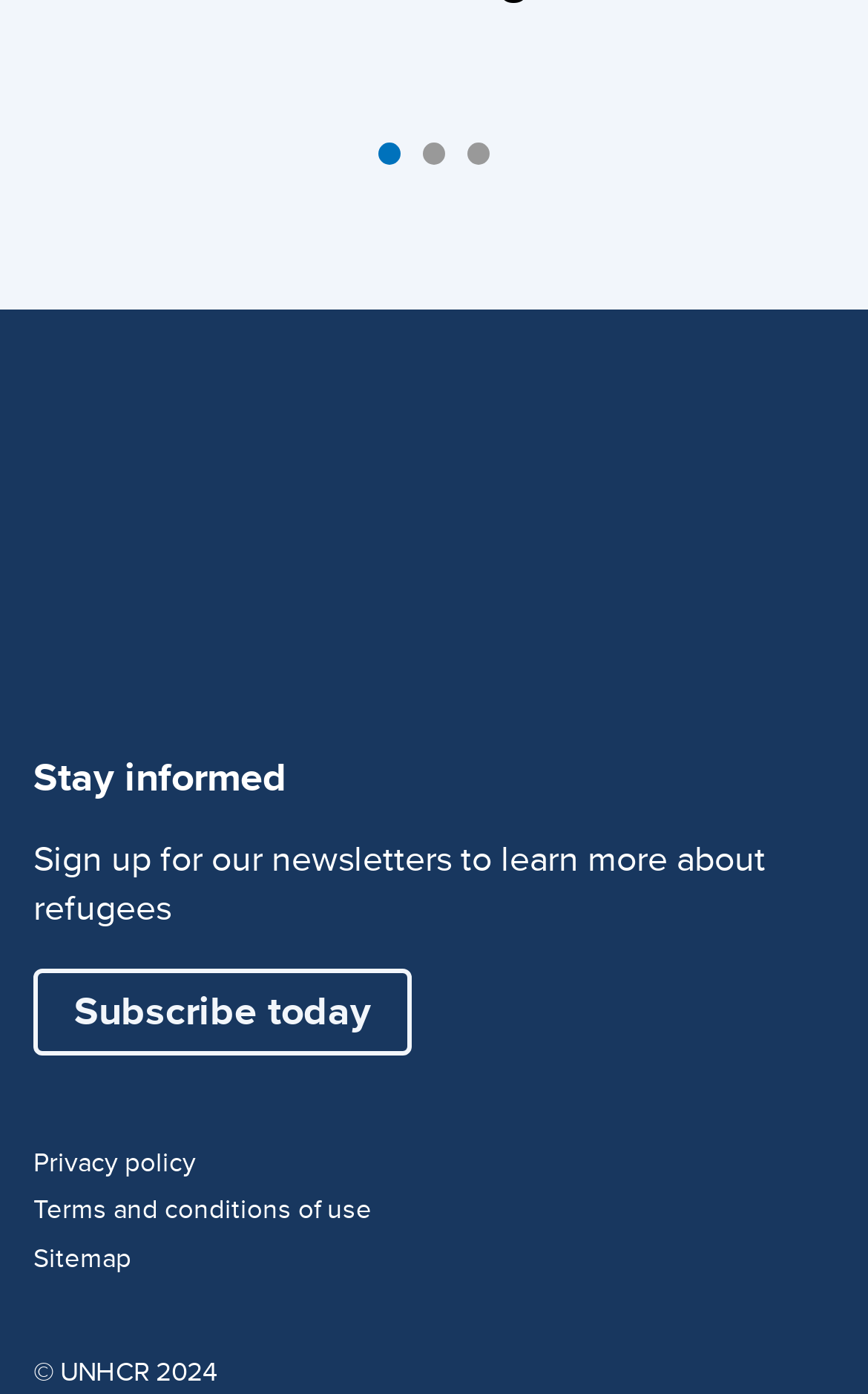How many links are there in the footer menu?
Refer to the image and respond with a one-word or short-phrase answer.

3